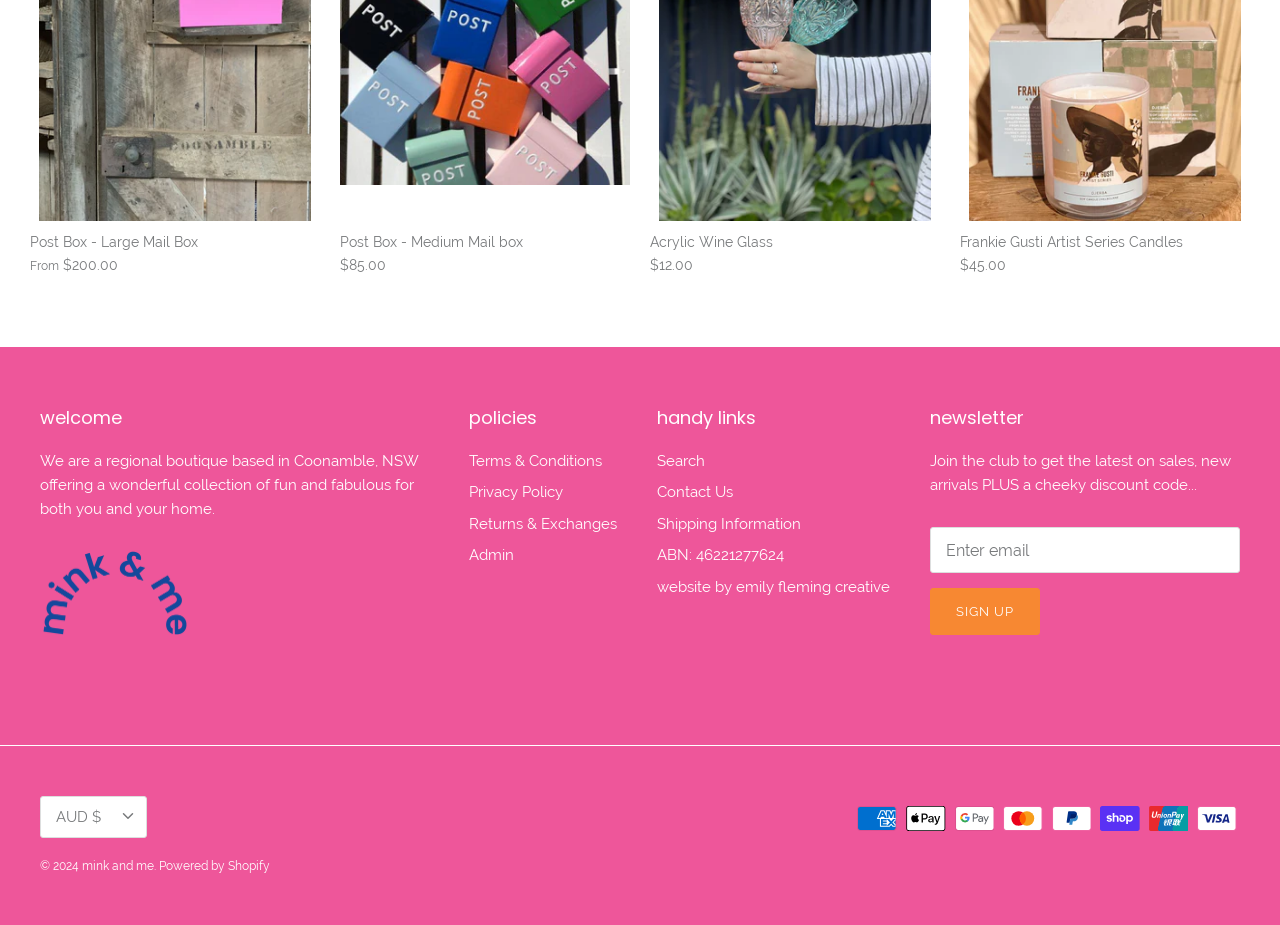Using a single word or phrase, answer the following question: 
What is the price of the Post Box - Large Mail Box?

$200.00